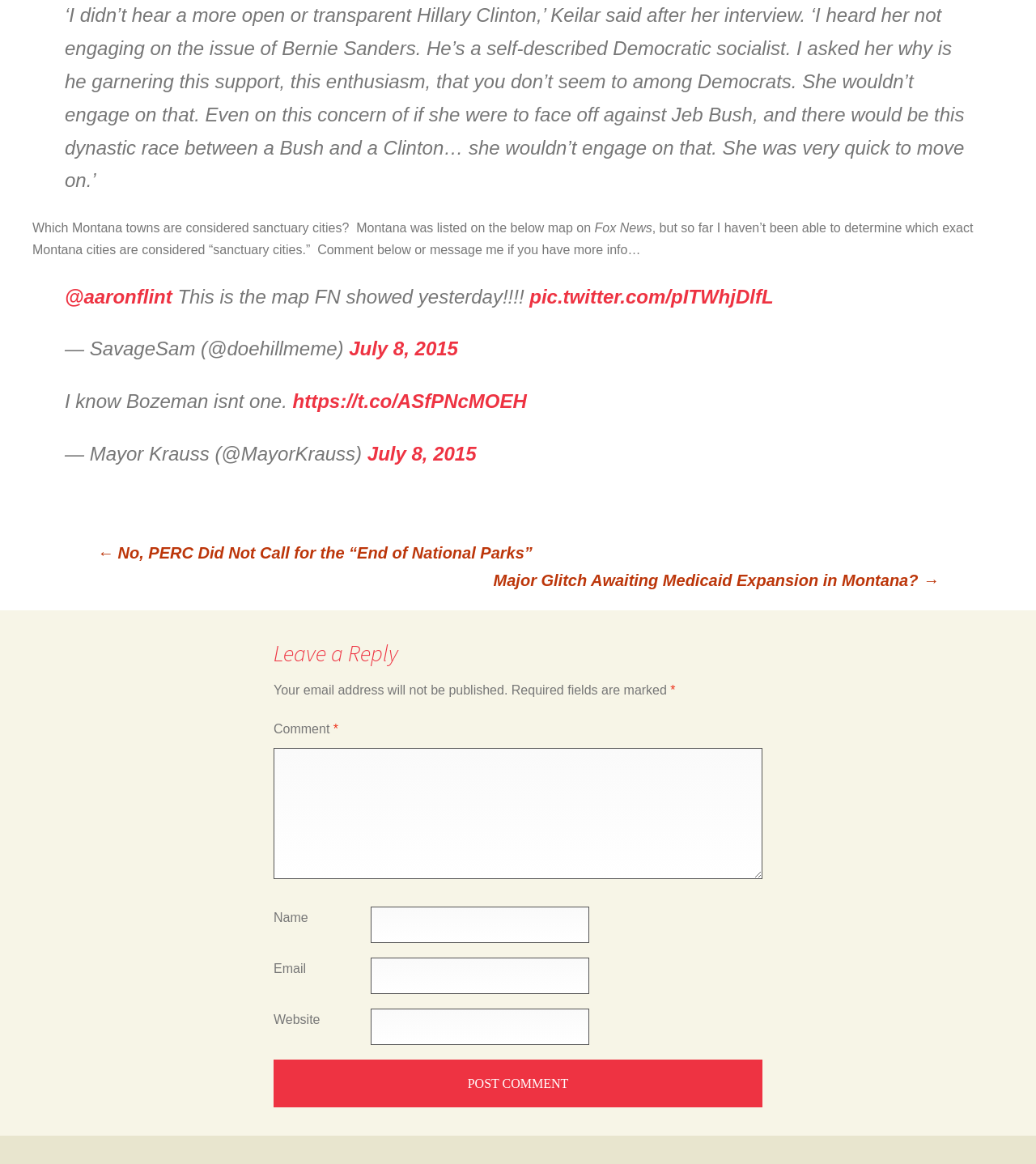From the element description parent_node: Website name="url", predict the bounding box coordinates of the UI element. The coordinates must be specified in the format (top-left x, top-left y, bottom-right x, bottom-right y) and should be within the 0 to 1 range.

[0.358, 0.867, 0.569, 0.898]